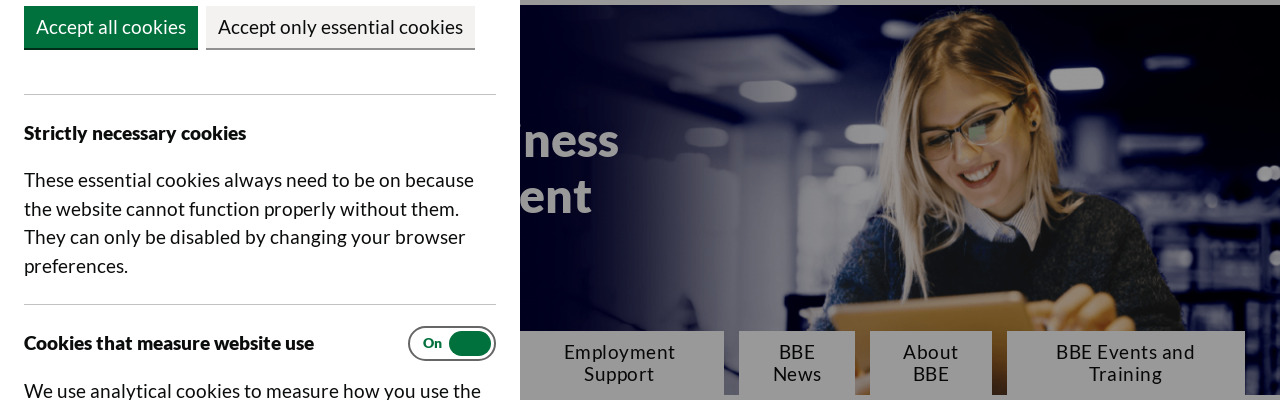Craft a descriptive caption that covers all aspects of the image.

The image showcases a modern user interface prominently featuring a young professional, likely engaged in a digital task on a tablet or laptop. On the left, there are buttons for cookie consent options, including "Accept all cookies" and "Accept only essential cookies," which reflect the site's commitment to user preferences regarding data privacy. Below, users can find a brief explanation about the necessity of strictly necessary cookies that ensure the website functions properly, alongside a toggle for analytical cookies that track website usage. 

On the right side of the image, the background suggests a collaborative work environment, enhancing the professional atmosphere. The branding at the top reads "Bexley Business and Employment," indicating the site is aimed at serving local business needs and encouraging community engagement. Below the brand name, navigation links are displayed, including "Employment Support," "BBE News," "About BBE," and "BBE Events and Training," guiding users through various resources available to enhance their business endeavors.